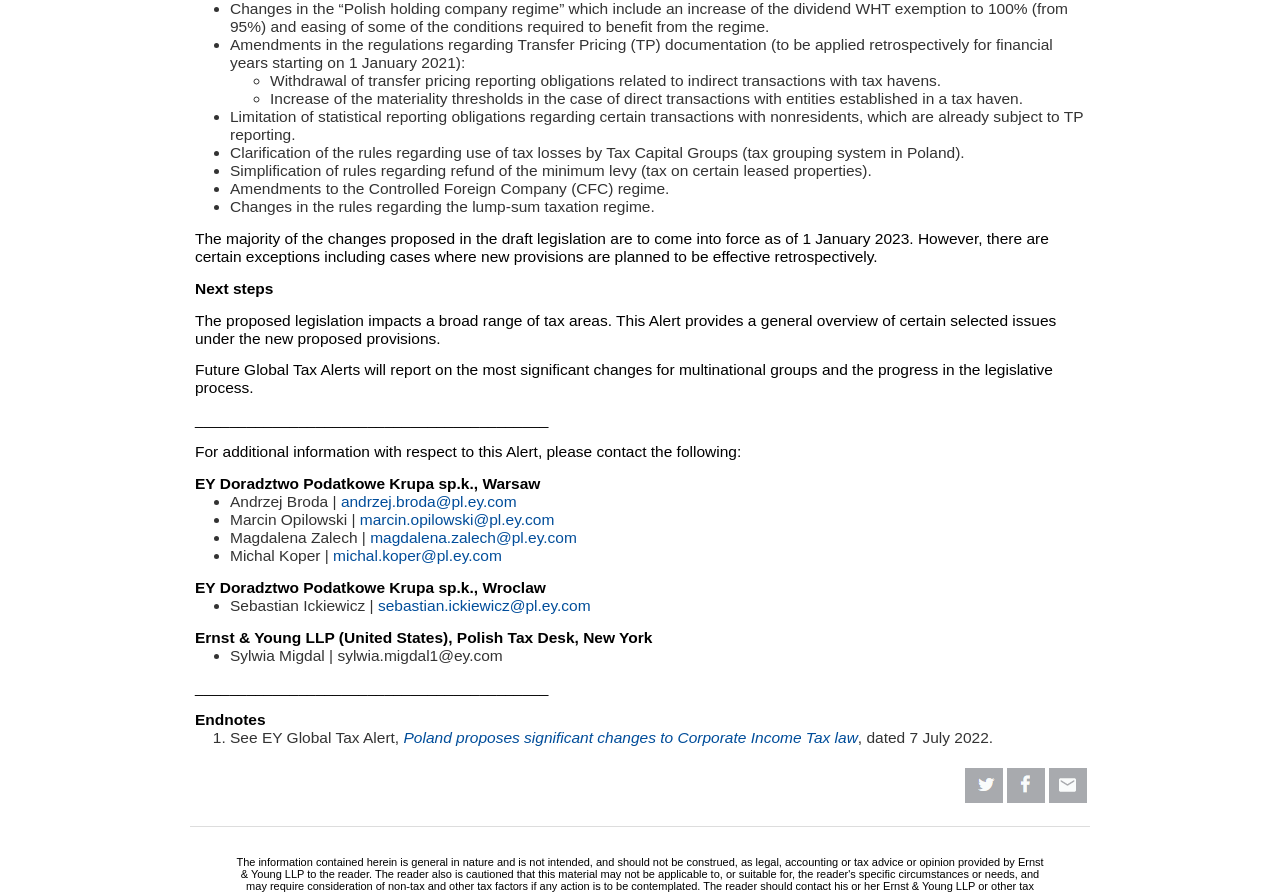Show the bounding box coordinates for the HTML element as described: "andrzej.broda@pl.ey.com".

[0.266, 0.552, 0.404, 0.571]